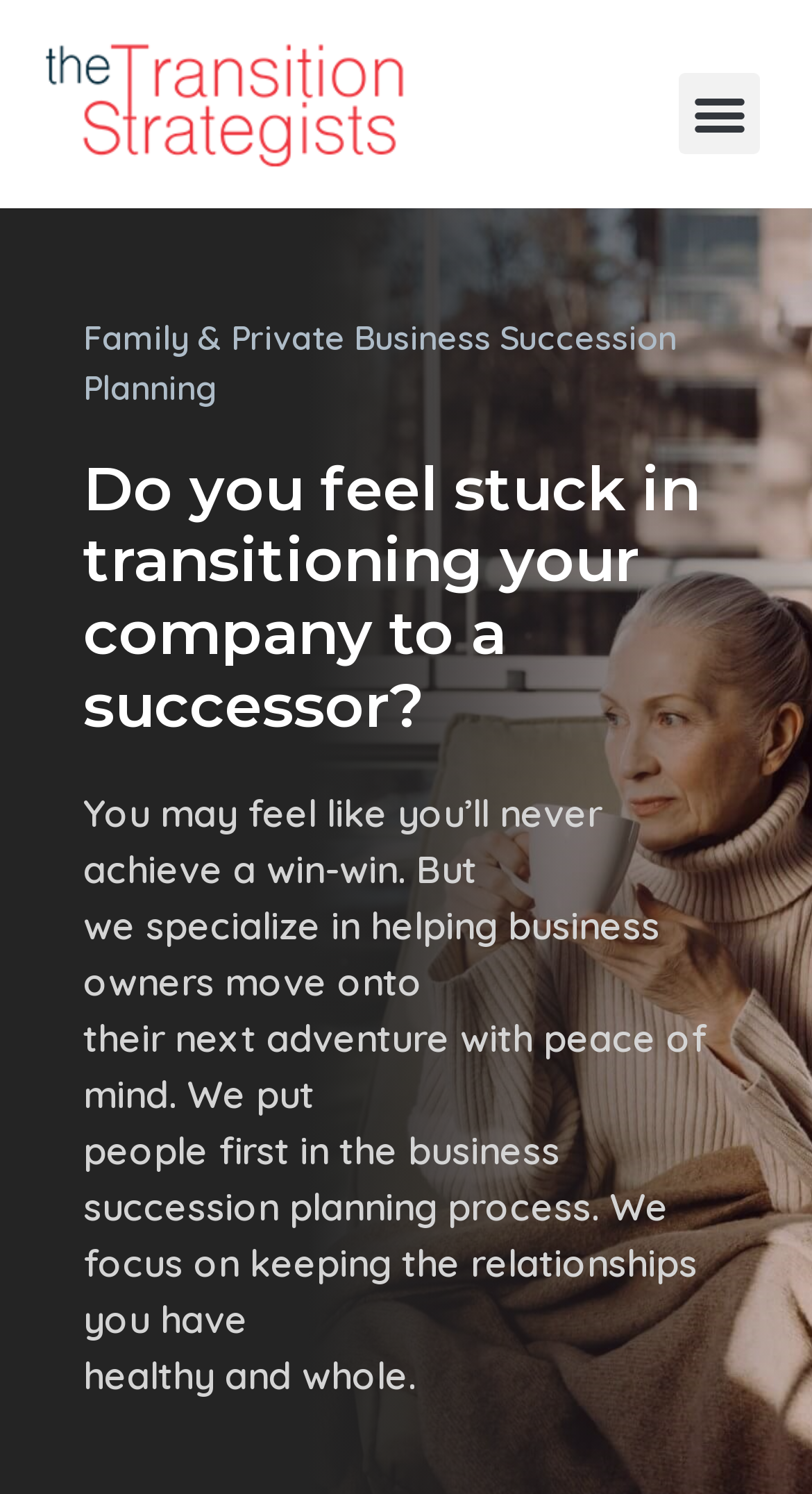Provide a short, one-word or phrase answer to the question below:
What is the focus of the business succession planning process?

People first